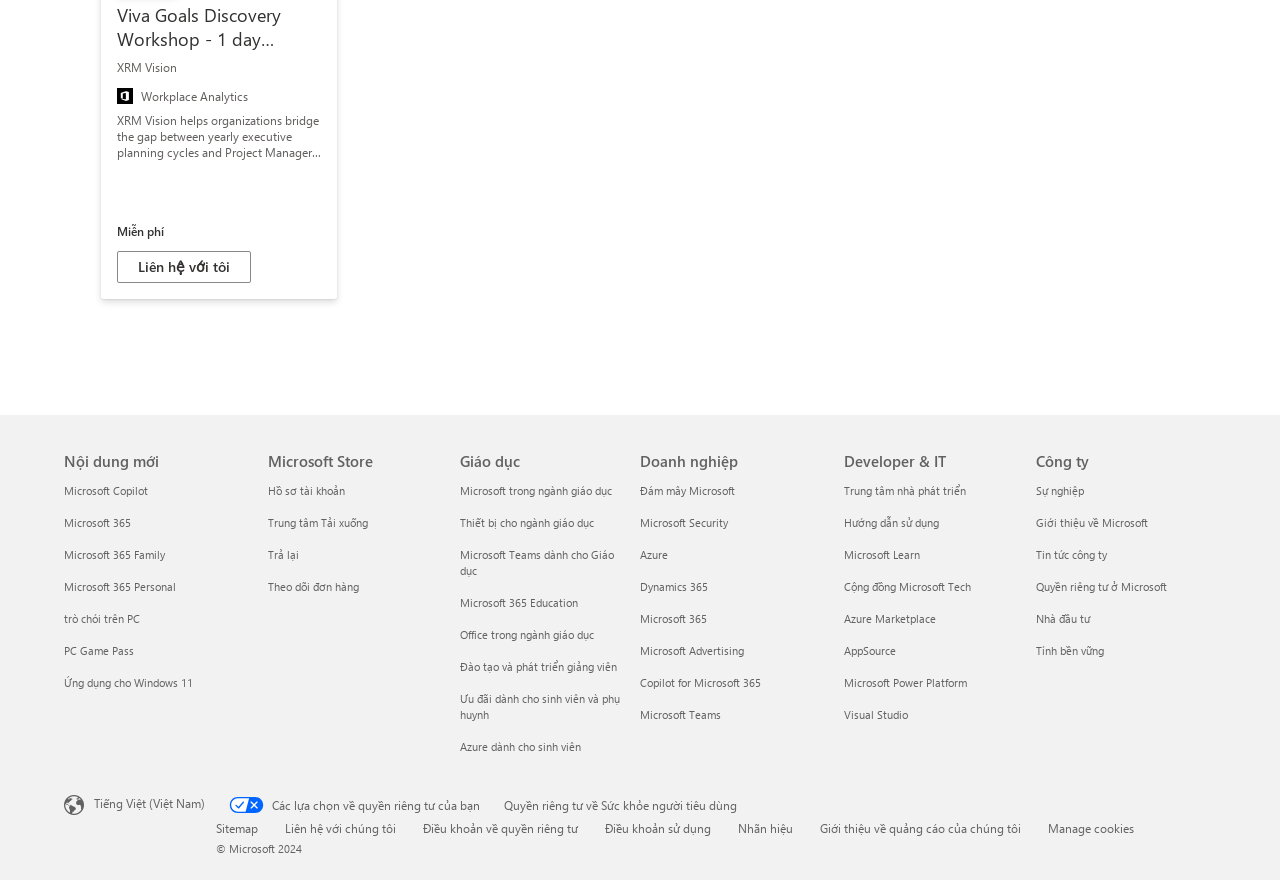What is the company name mentioned in the footer?
Please provide a comprehensive and detailed answer to the question.

I found the answer by looking at the copyright text '© Microsoft 2024' at the bottom of the page, which indicates the company name.